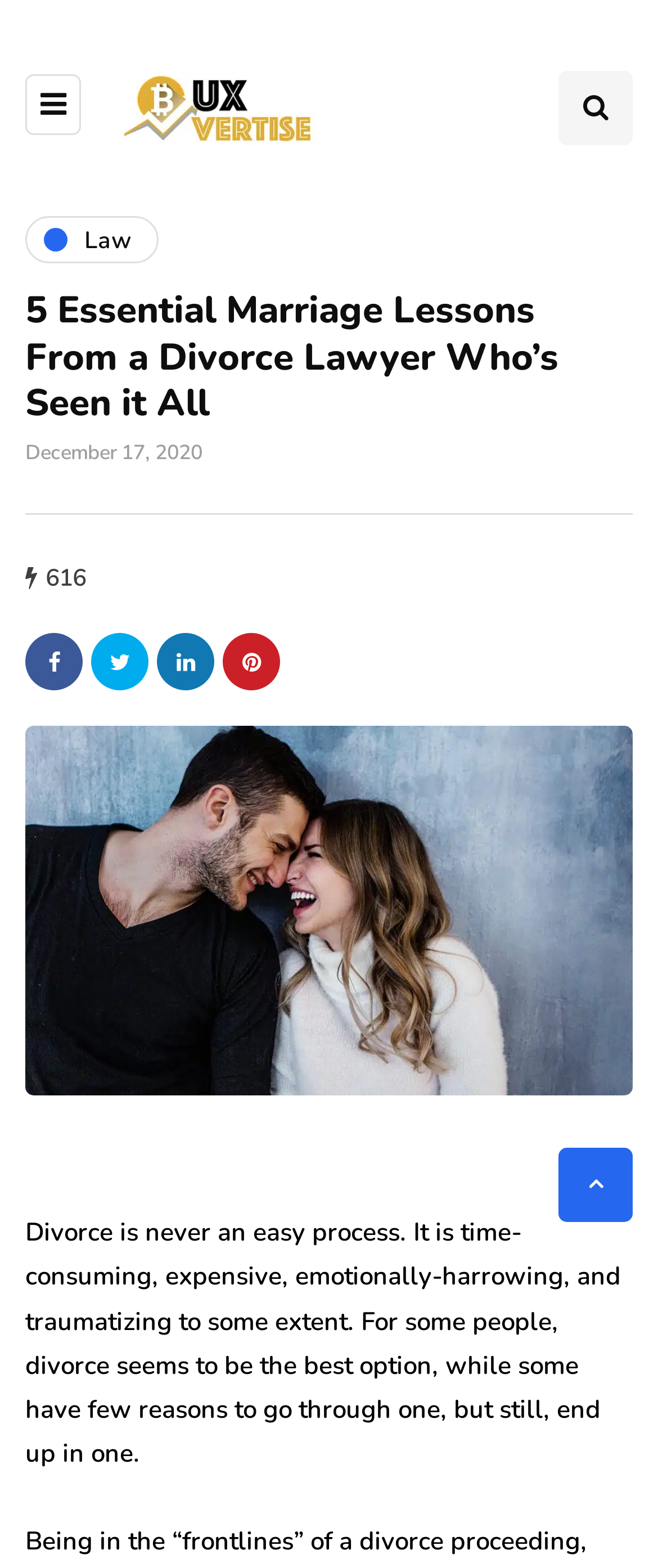Using the element description: "parent_node: Law aria-label="Scroll to top"", determine the bounding box coordinates for the specified UI element. The coordinates should be four float numbers between 0 and 1, [left, top, right, bottom].

[0.849, 0.732, 0.962, 0.779]